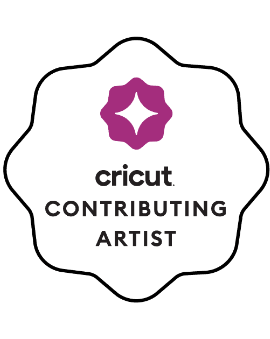What does the logo signify?
Based on the image, please offer an in-depth response to the question.

The caption explains that the logo is designed to highlight the artistic collaboration with Cricut, a well-known brand in crafting and DIY projects, and signifies the individual's involvement in creating unique designs and projects for the Cricut community.